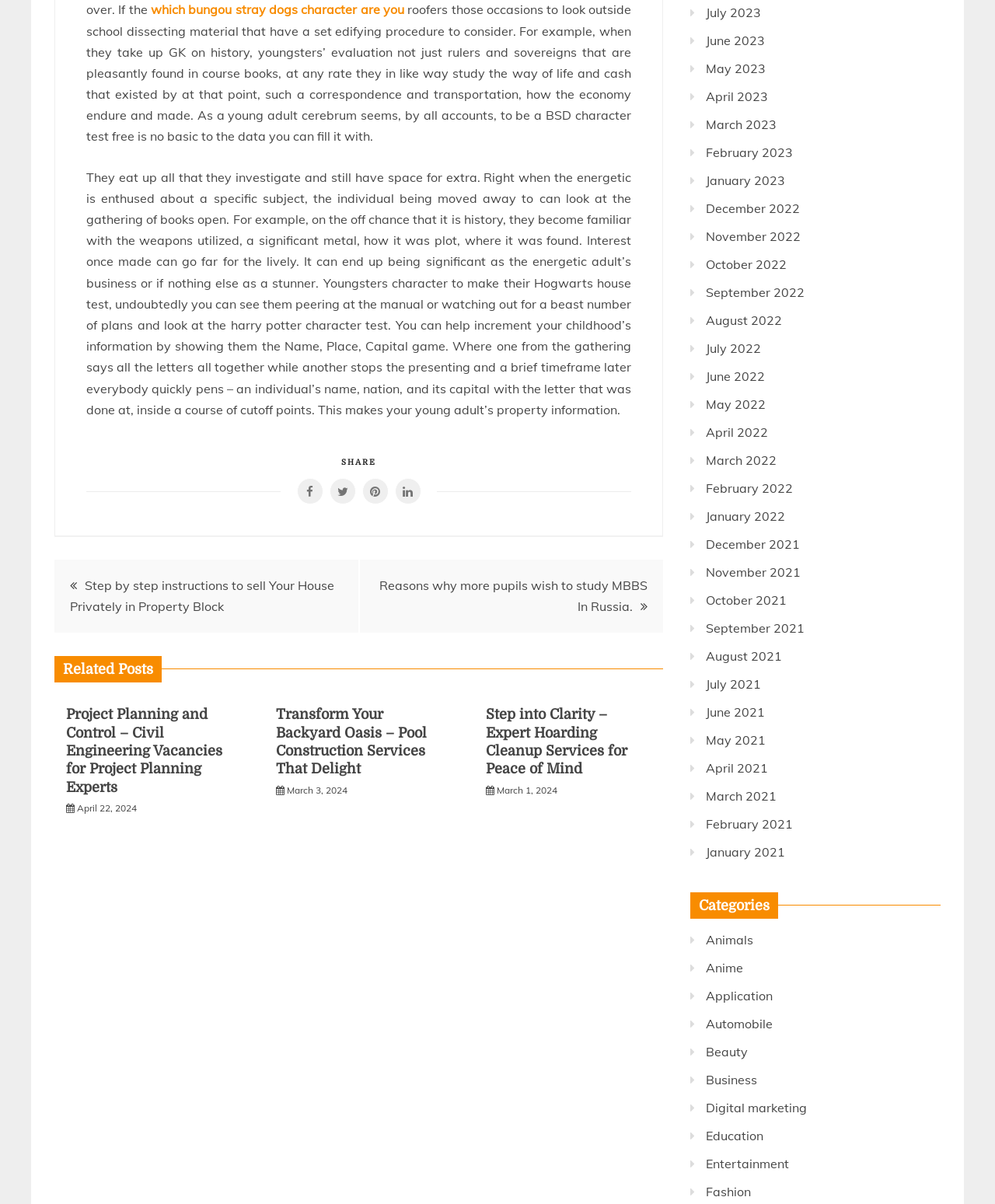Extract the bounding box coordinates of the UI element described: "November 2021". Provide the coordinates in the format [left, top, right, bottom] with values ranging from 0 to 1.

[0.709, 0.469, 0.805, 0.481]